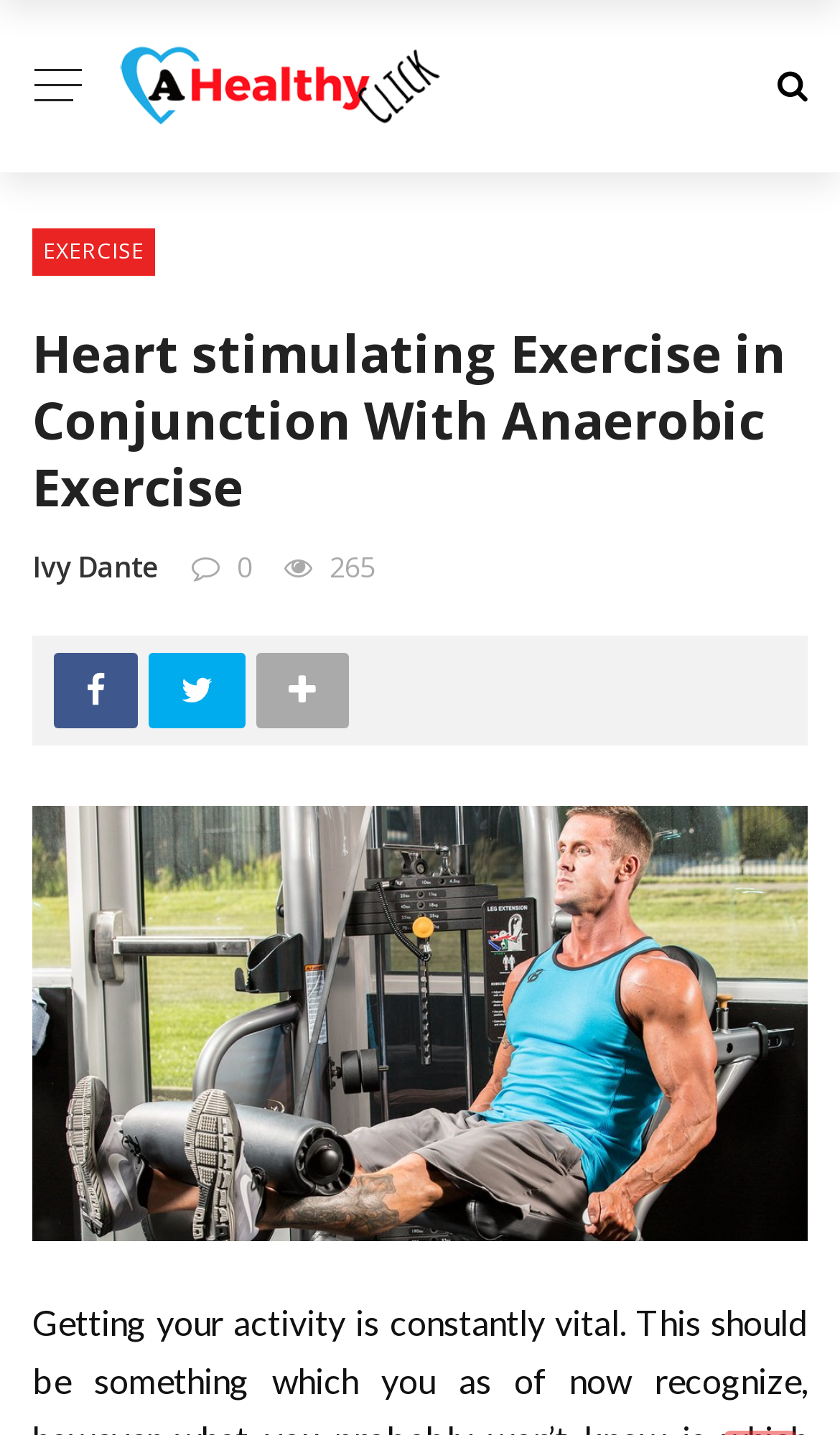Provide the bounding box coordinates of the HTML element this sentence describes: "alt="Logo"". The bounding box coordinates consist of four float numbers between 0 and 1, i.e., [left, top, right, bottom].

[0.141, 0.031, 0.526, 0.09]